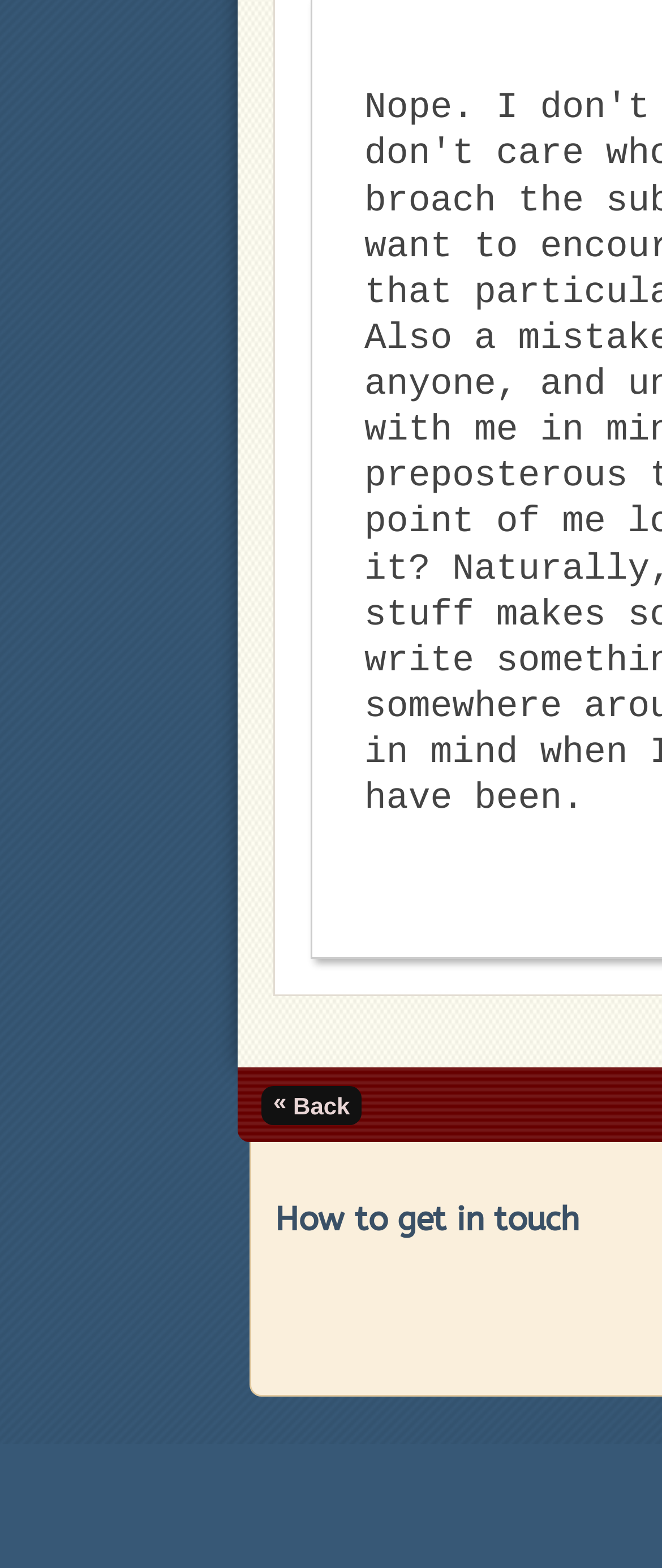Identify the bounding box coordinates for the UI element described as: "« Back". The coordinates should be provided as four floats between 0 and 1: [left, top, right, bottom].

[0.395, 0.775, 0.547, 0.8]